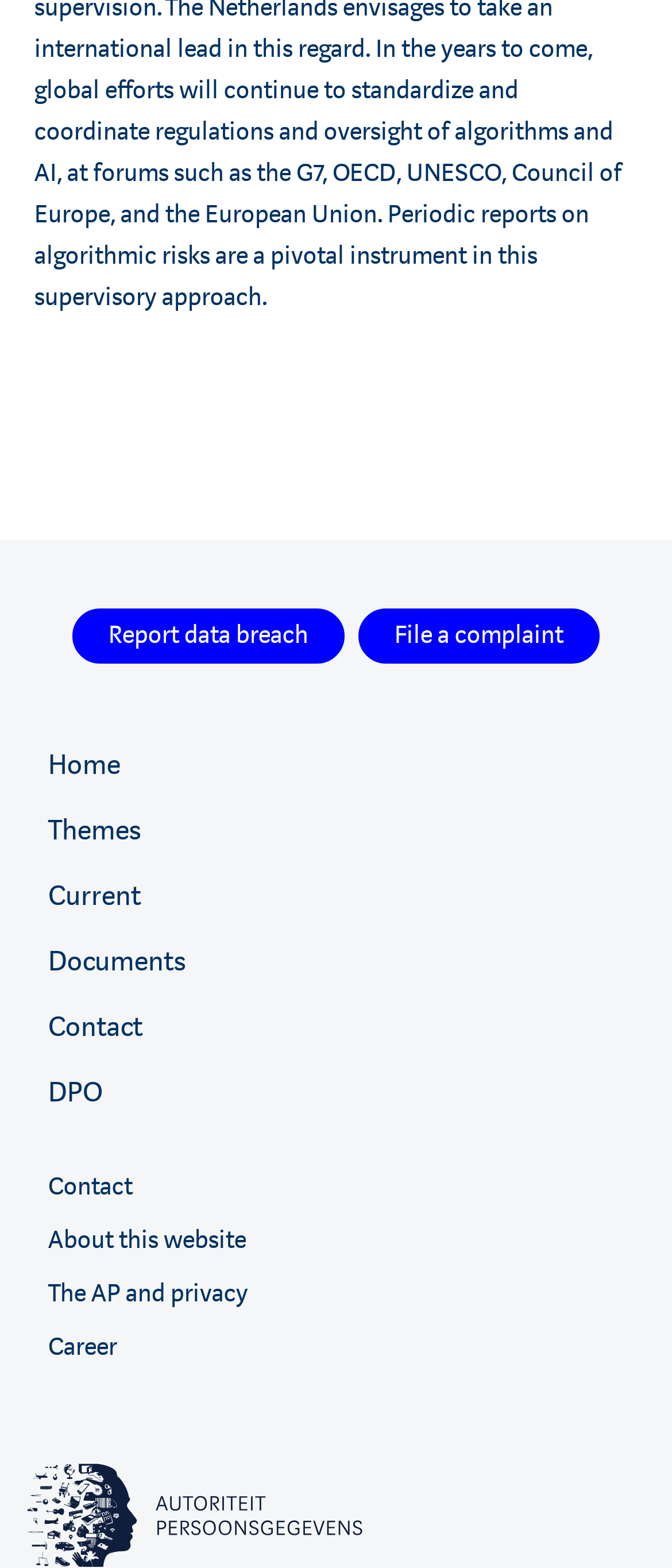What is the last link in the 'Hoofdnavigatie' section?
Look at the image and respond with a single word or a short phrase.

DPO